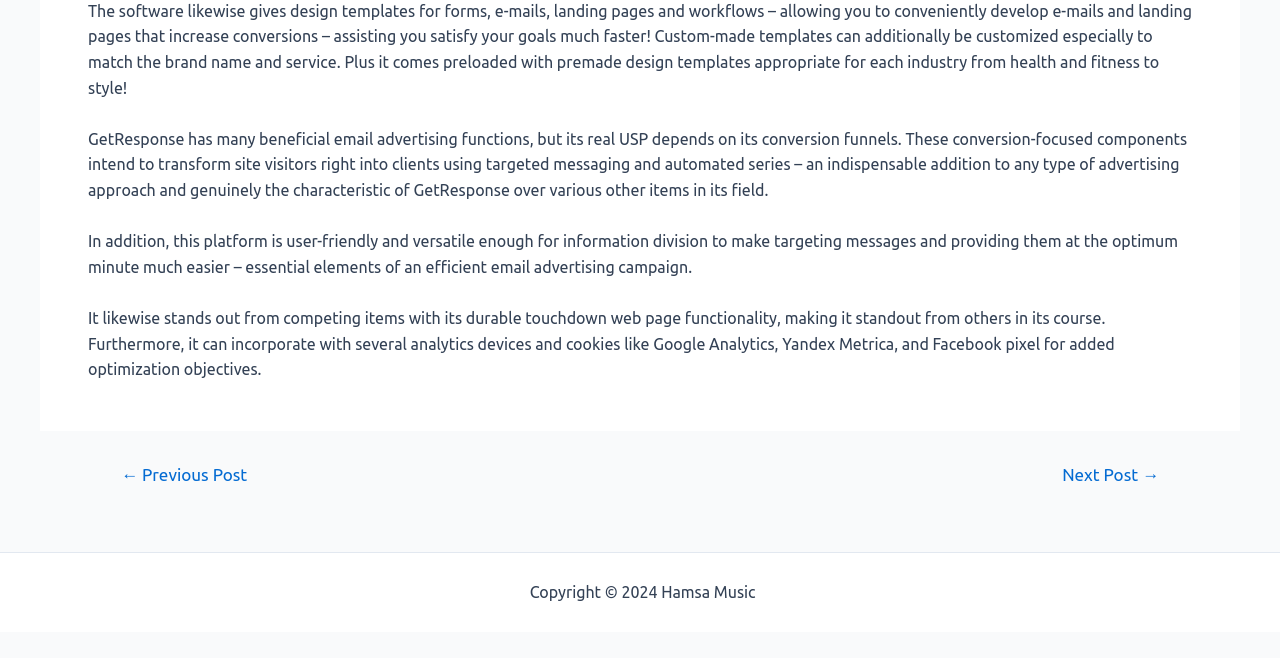Please reply to the following question using a single word or phrase: 
How many navigation links are there?

2